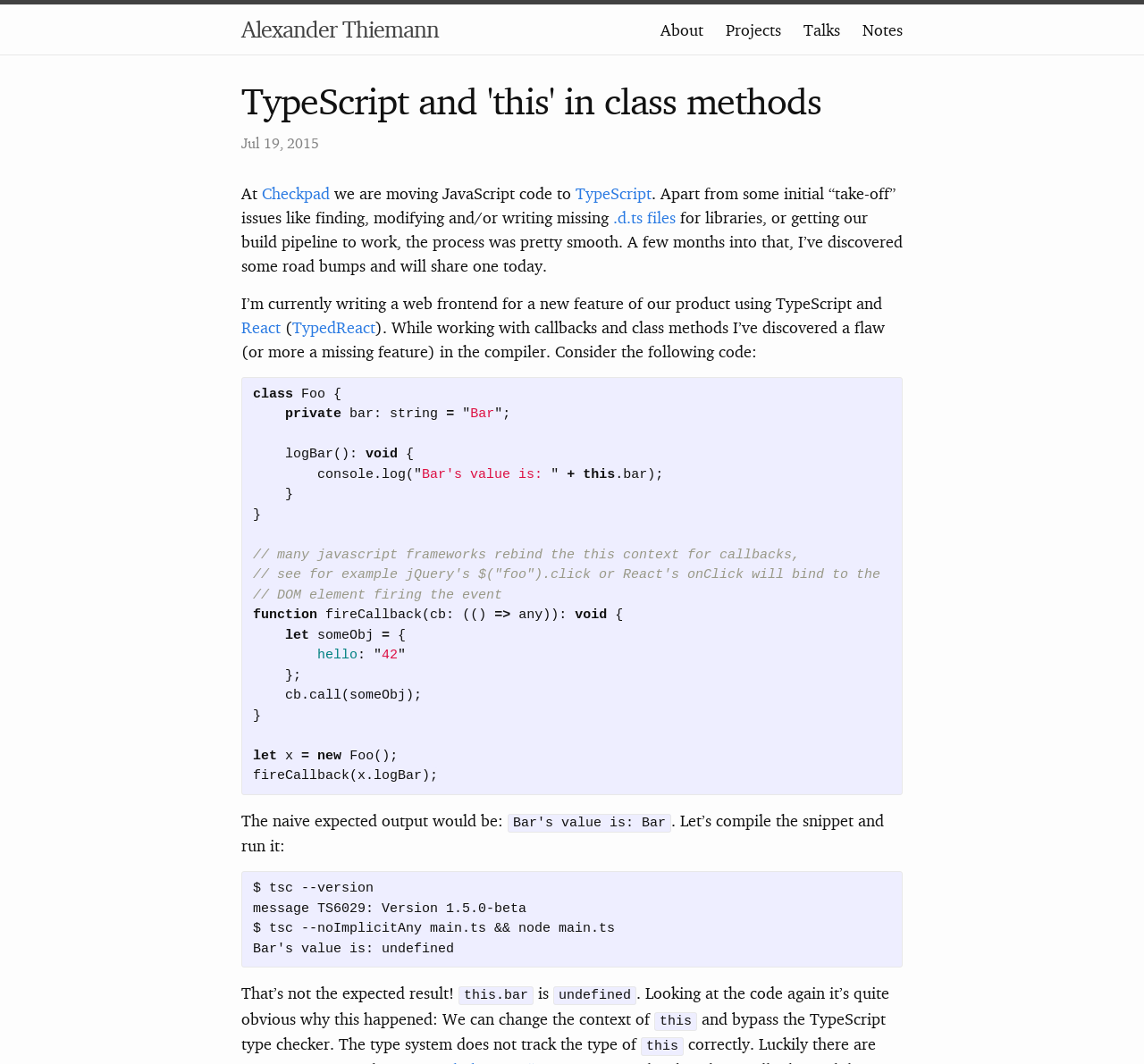Please specify the bounding box coordinates of the clickable section necessary to execute the following command: "Click on the link to Checkpad".

[0.229, 0.172, 0.288, 0.19]